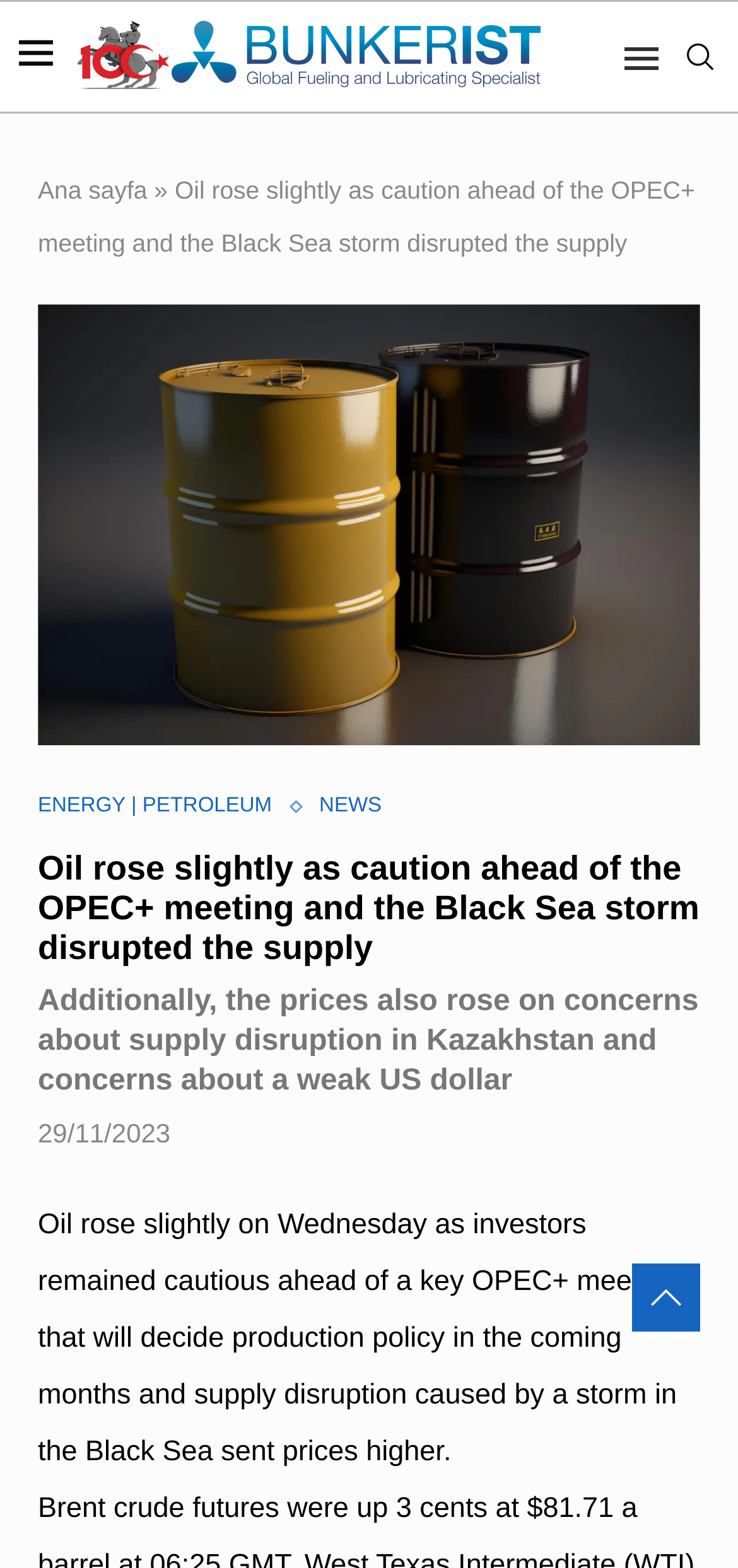Construct a comprehensive description capturing every detail on the webpage.

The webpage appears to be a news article about the oil market. At the top, there is a logo of "Bunkerist Trading and Brokering" accompanied by a small image. Below the logo, there is a search bar and another link. 

On the left side, there is a navigation menu with links to the homepage and other sections. Next to the navigation menu, there is a large heading that summarizes the article, stating that oil prices rose slightly due to caution ahead of an OPEC+ meeting and supply disruptions caused by a storm in the Black Sea.

Below the heading, there are two subheadings that provide more details about the article. The first subheading mentions concerns about supply disruptions in Kazakhstan and a weak US dollar, while the second subheading is not explicitly stated but seems to continue the discussion about the oil market.

On the right side of the subheadings, there is a timestamp showing the date of the article, "29/11/2023". The main content of the article is a block of text that summarizes the news, stating that oil prices rose slightly on Wednesday due to investor caution ahead of the OPEC+ meeting and supply disruptions caused by the Black Sea storm.

There are a total of 5 links on the page, including the navigation menu links, the search bar, and the links within the article. There are also 2 images on the page, one being the logo of "Bunkerist Trading and Brokering" and the other being a small image above the logo.